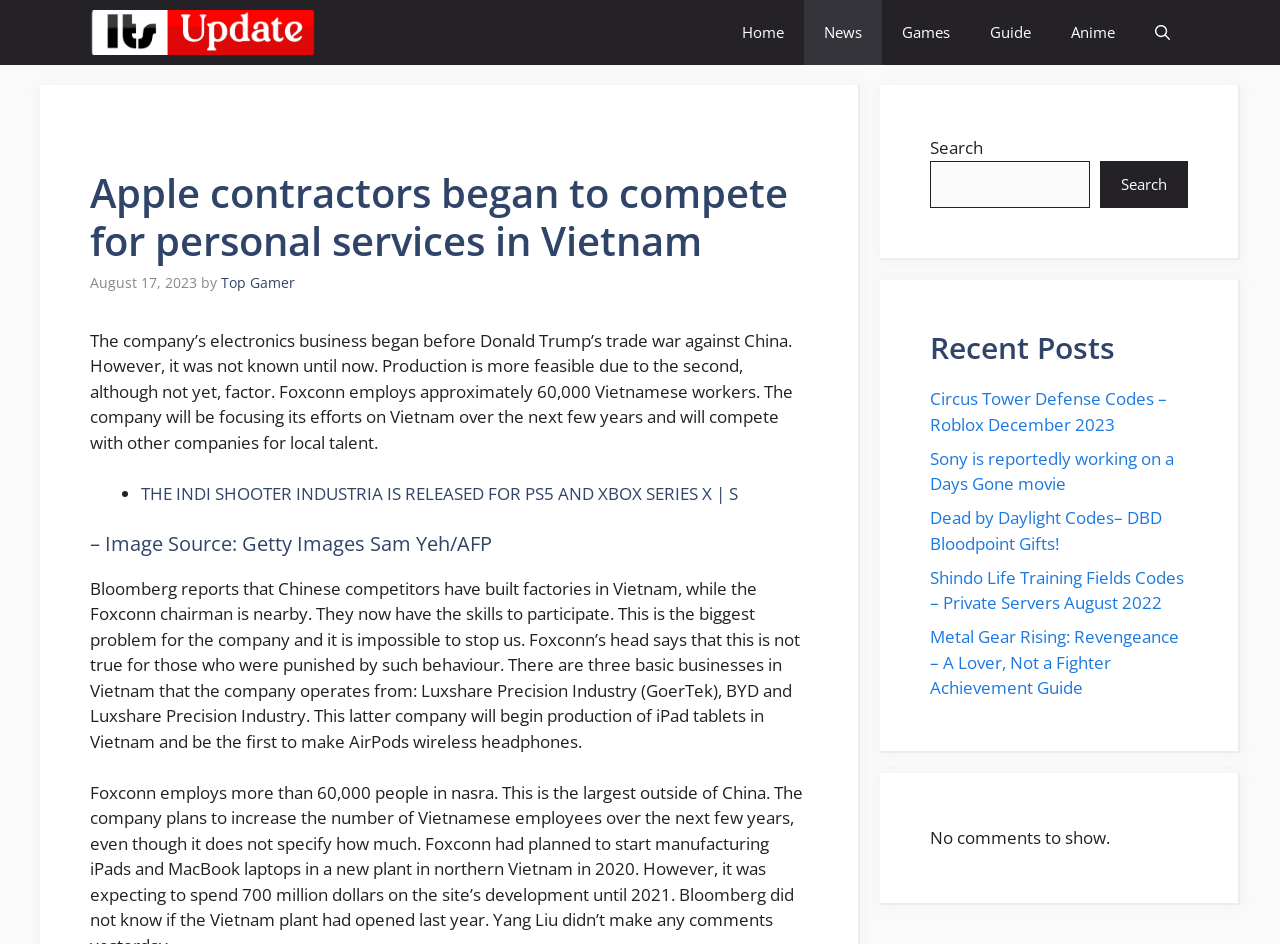Please identify the bounding box coordinates of the area that needs to be clicked to fulfill the following instruction: "Search for something."

[0.727, 0.17, 0.852, 0.22]